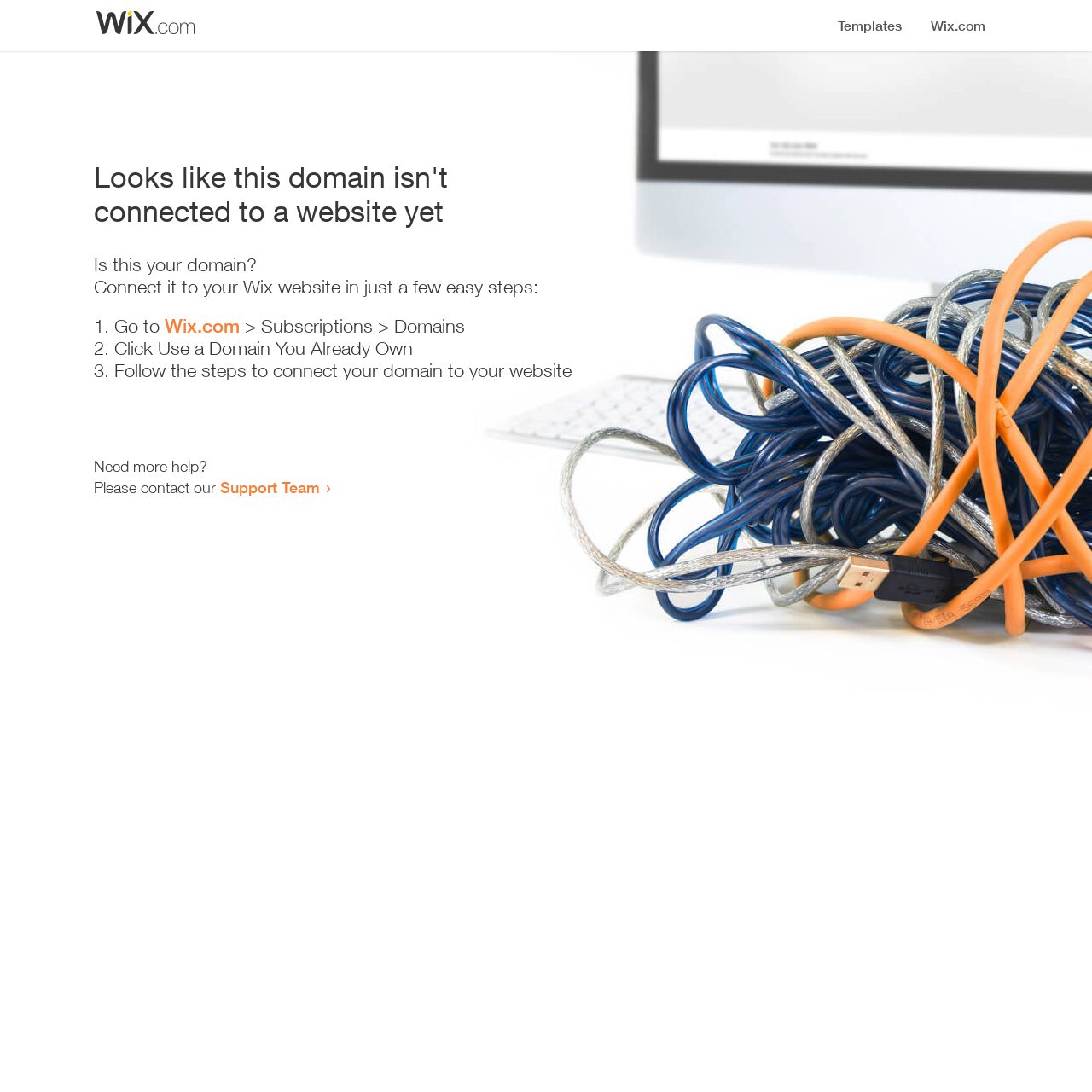Please give a one-word or short phrase response to the following question: 
What is the first step to connect the domain?

Go to Wix.com